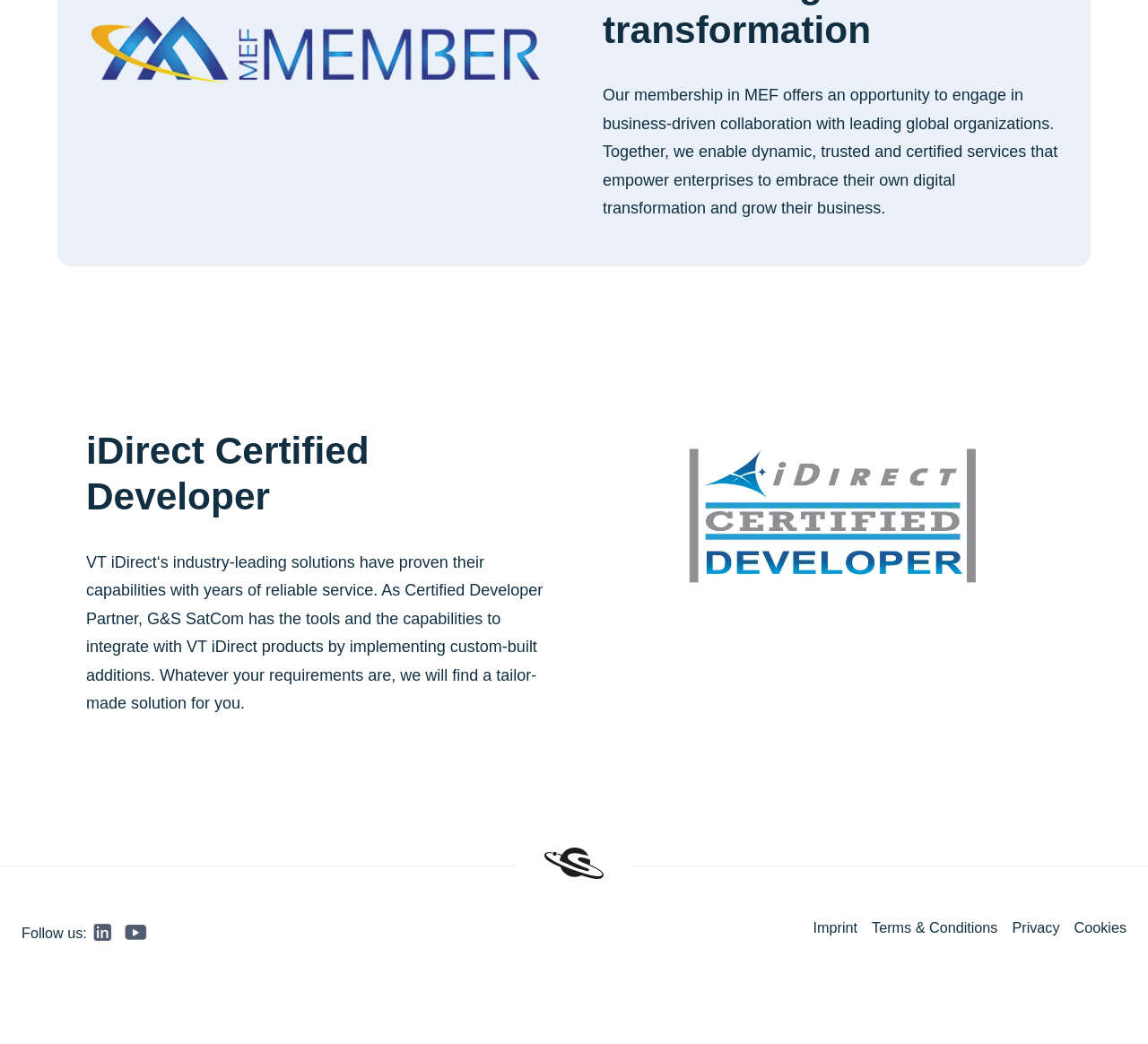Find the bounding box of the web element that fits this description: "Imprint".

[0.708, 0.866, 0.747, 0.909]